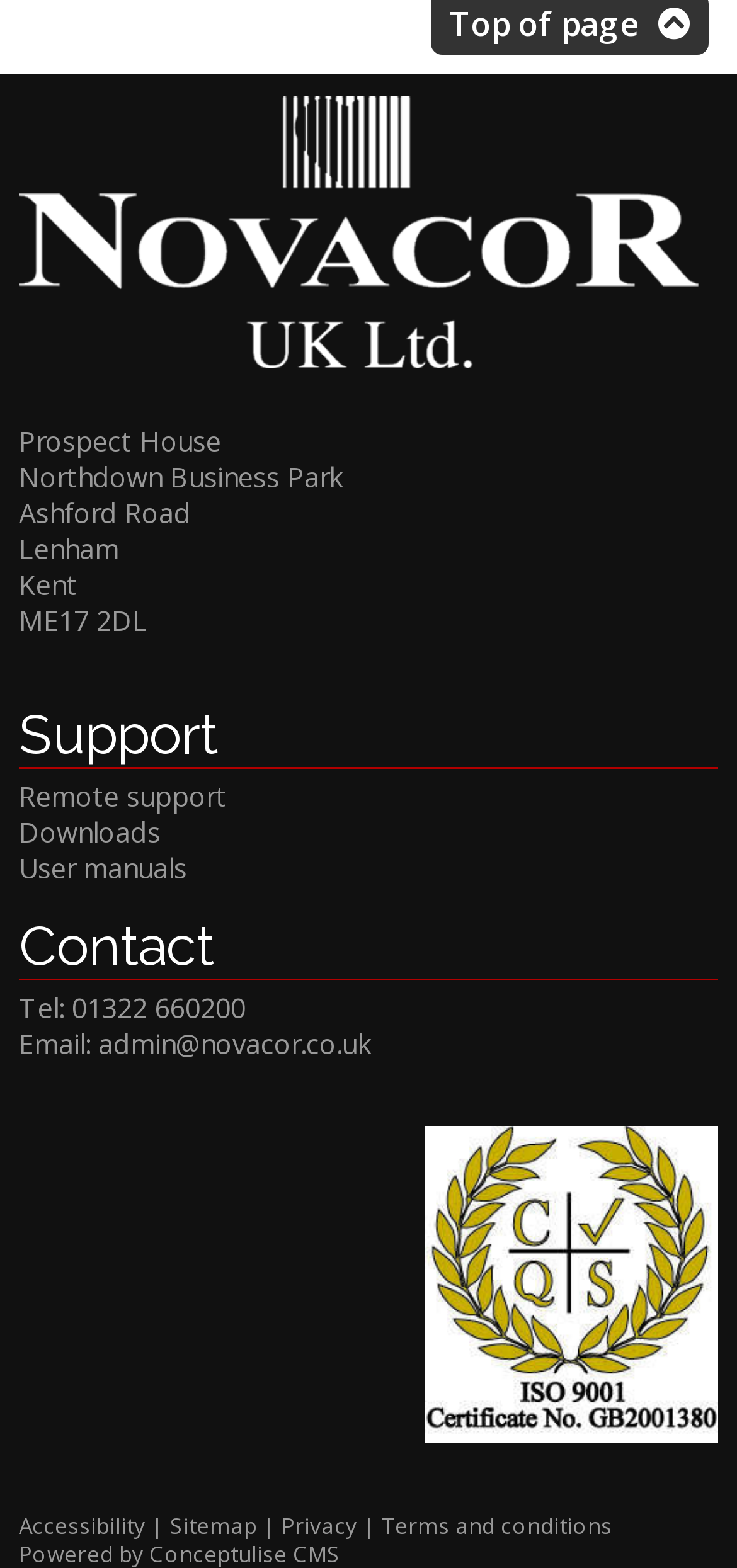Utilize the information from the image to answer the question in detail:
What is the address of the company?

The address of the company can be found in the top section of the webpage, broken down into multiple static text elements. The address is 'Prospect House, Northdown Business Park, Ashford Road, Lenham, Kent, ME17 2DL'.